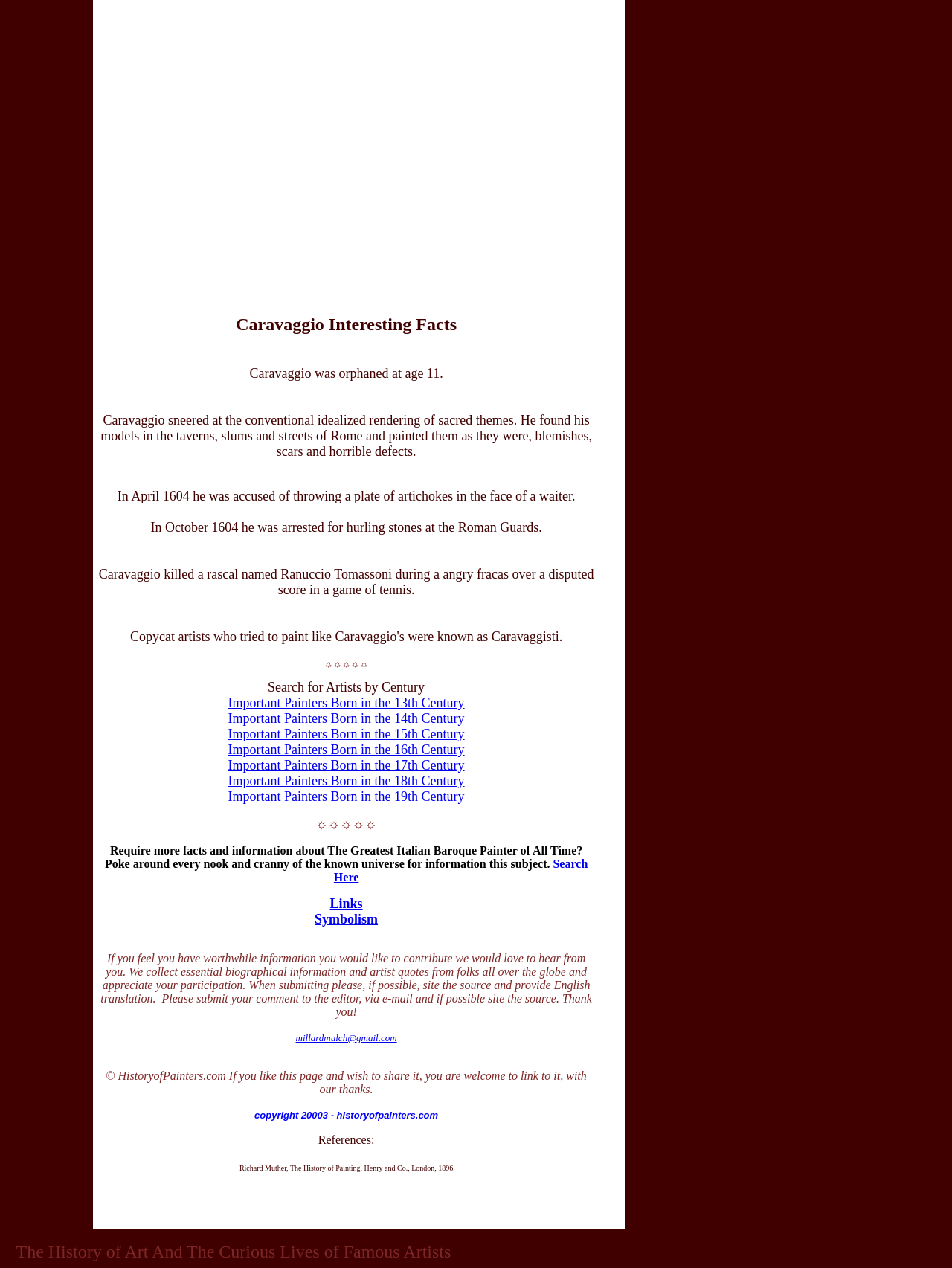Answer the question below using just one word or a short phrase: 
What is the name of the painter described on this webpage?

Caravaggio